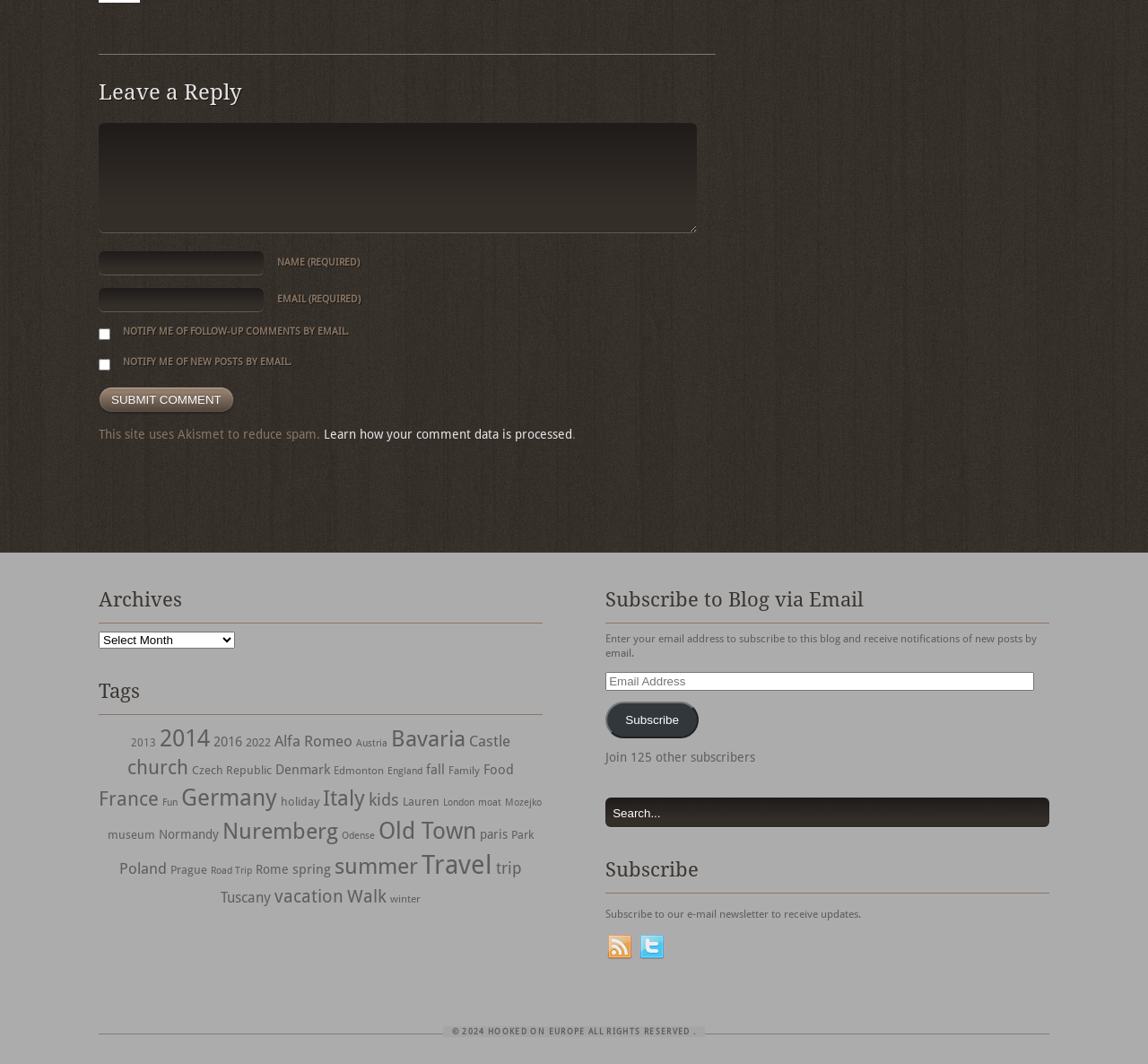What is the function of the 'Subscribe to Blog via Email' section?
Please provide a comprehensive answer to the question based on the webpage screenshot.

The 'Subscribe to Blog via Email' section contains a text box to enter an email address and a 'Subscribe' button, indicating that it is a way for users to receive email notifications when new blog posts are published.